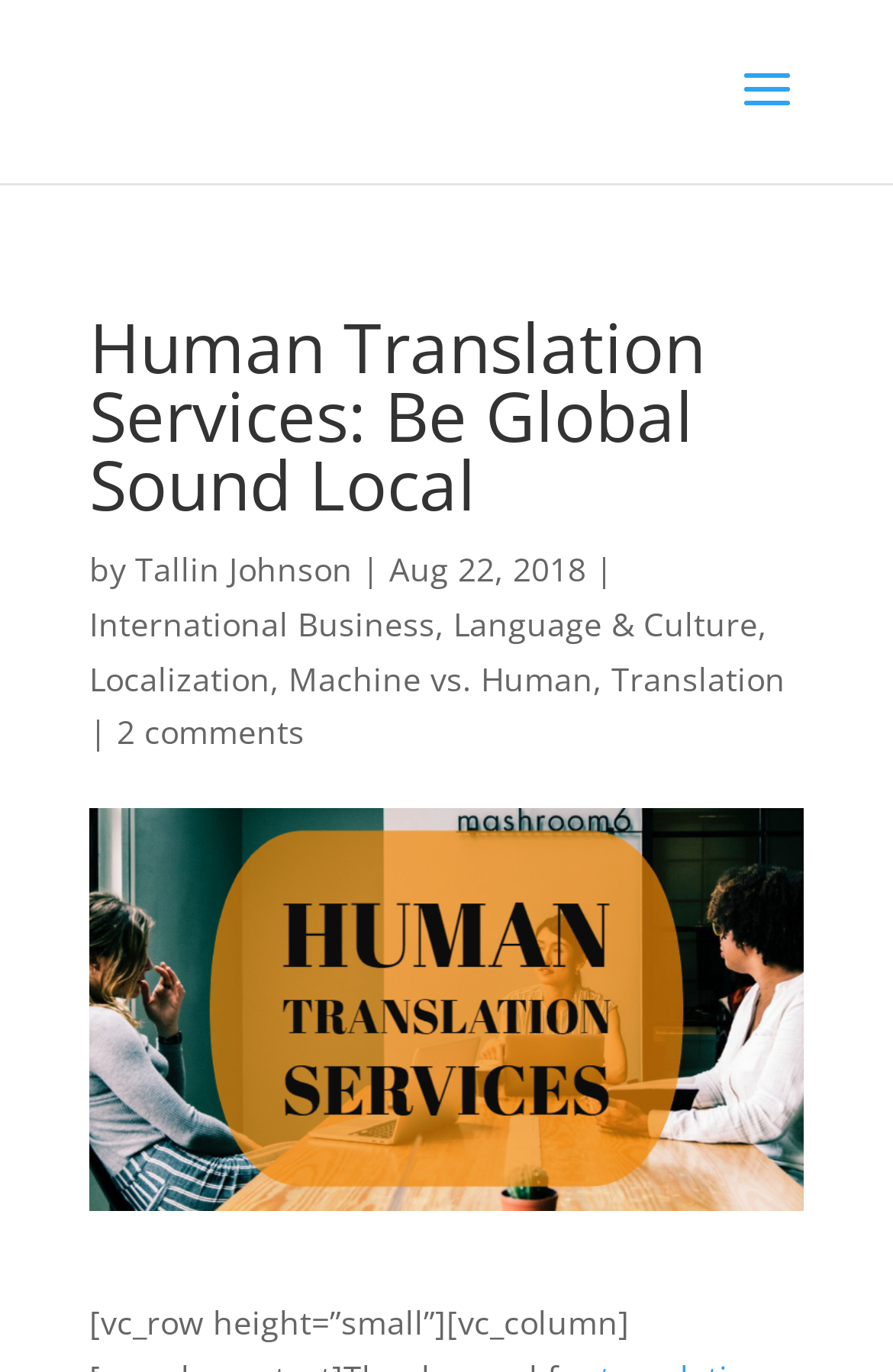Please examine the image and answer the question with a detailed explanation:
What is the date of the article?

The date of the article can be found by looking at the static text elements. There is a static text element 'Aug 22, 2018', which suggests that this is the date of the article.